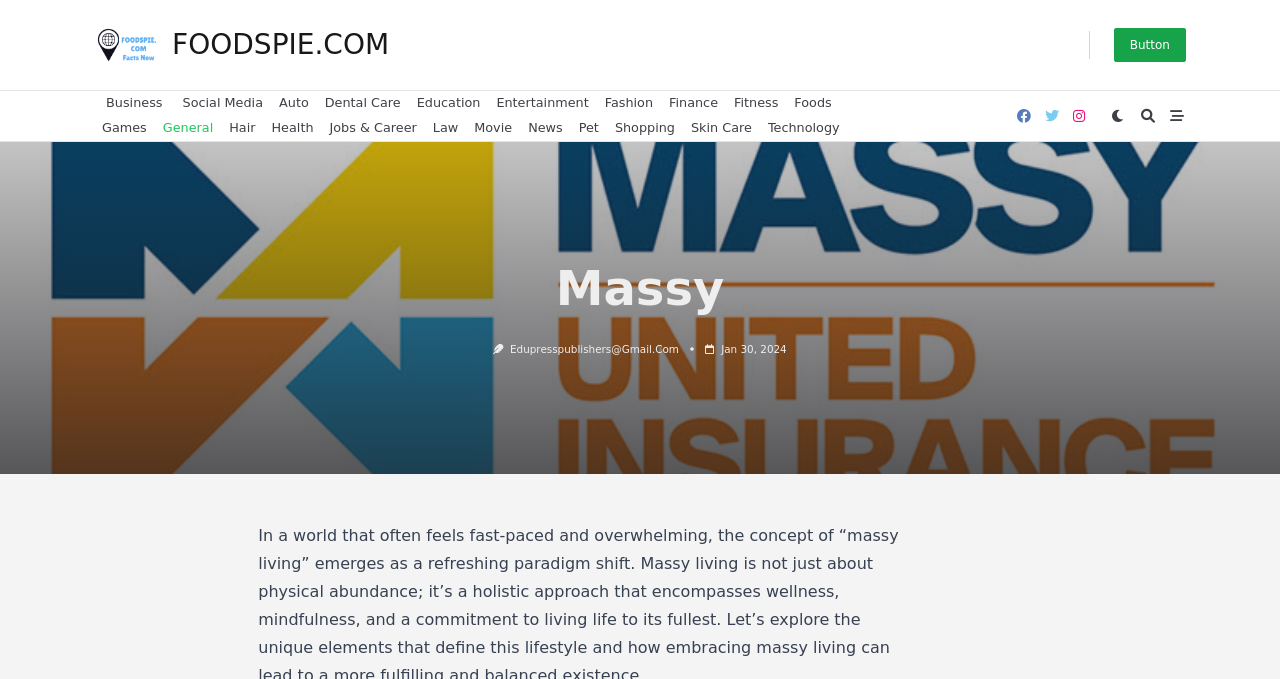Answer the question below with a single word or a brief phrase: 
What is the date mentioned on the webpage?

Jan 30, 2024